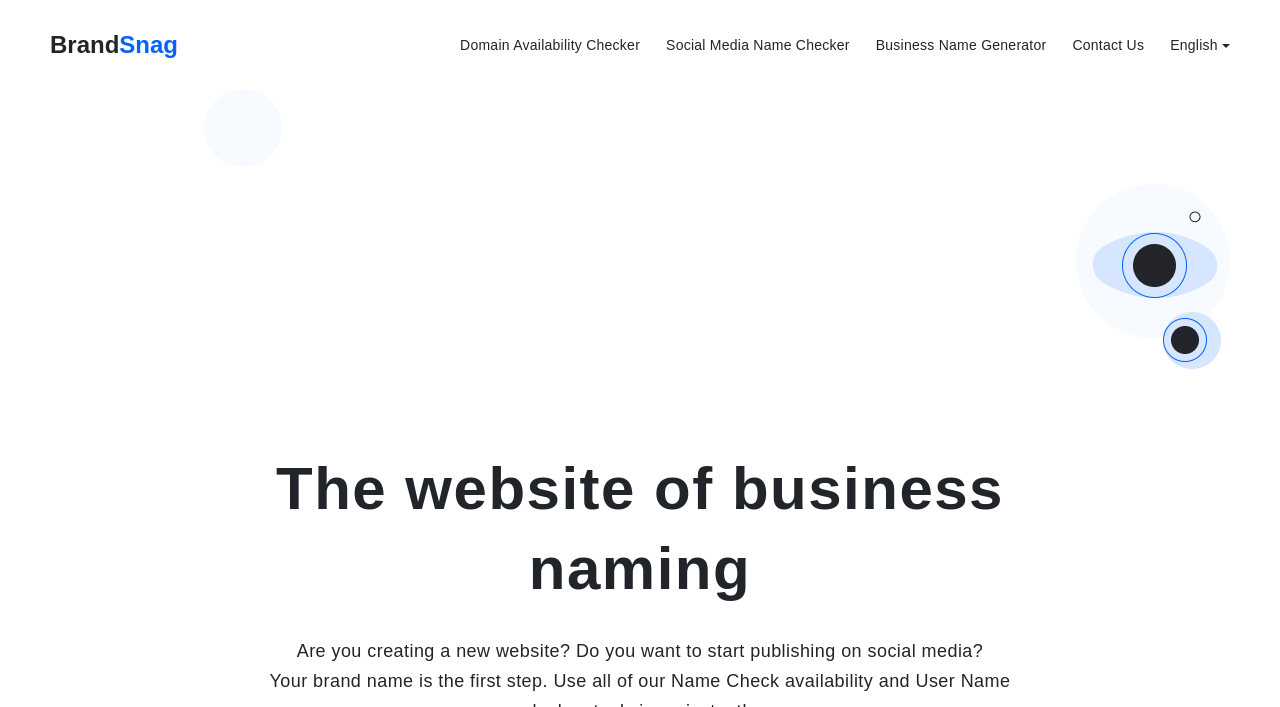Mark the bounding box of the element that matches the following description: "Contact Us".

[0.838, 0.049, 0.894, 0.077]